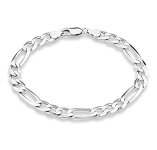What is the price of the bracelet?
Answer the question with a single word or phrase derived from the image.

$28.90